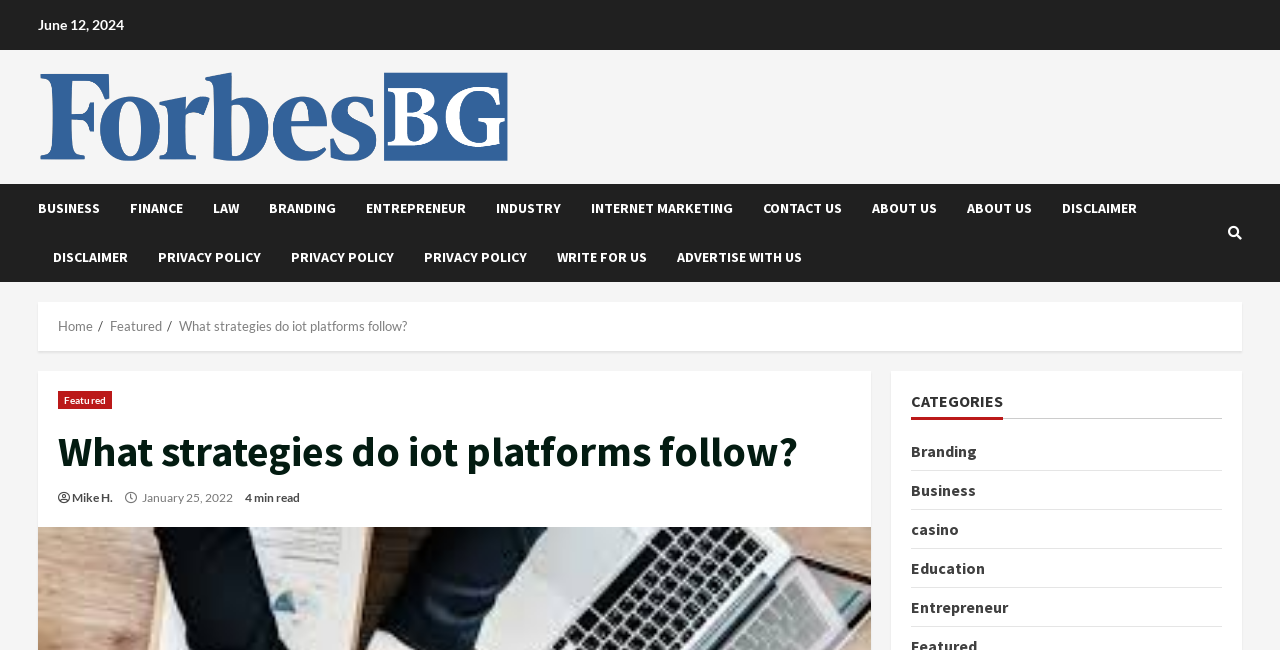How many minutes does it take to read the article?
Your answer should be a single word or phrase derived from the screenshot.

4 min